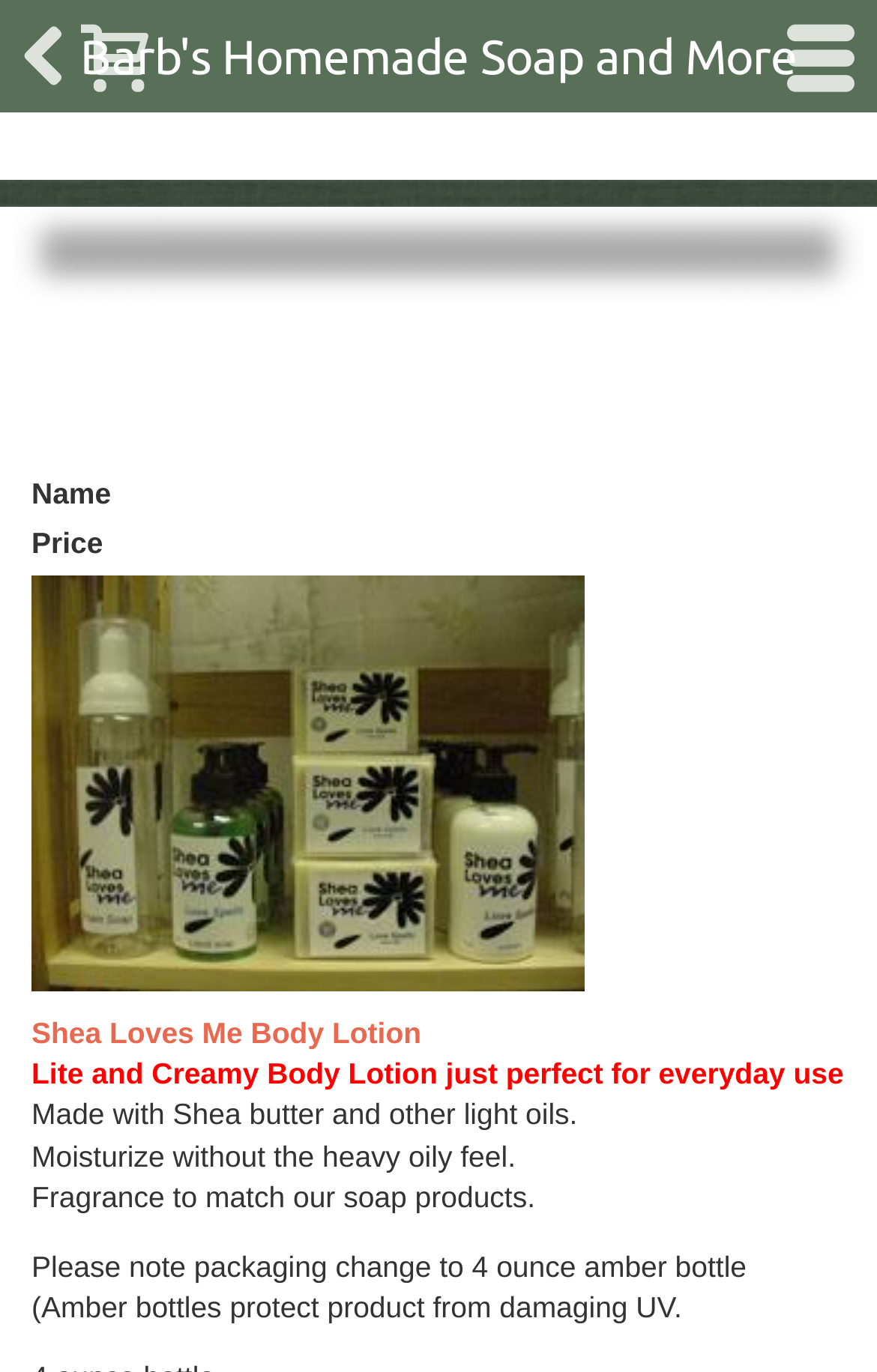What is the purpose of the amber bottle?
Provide an in-depth answer to the question, covering all aspects.

The purpose of the amber bottle is obtained from the text description 'Amber bottles protect product from damaging UV.' which is associated with the product description.